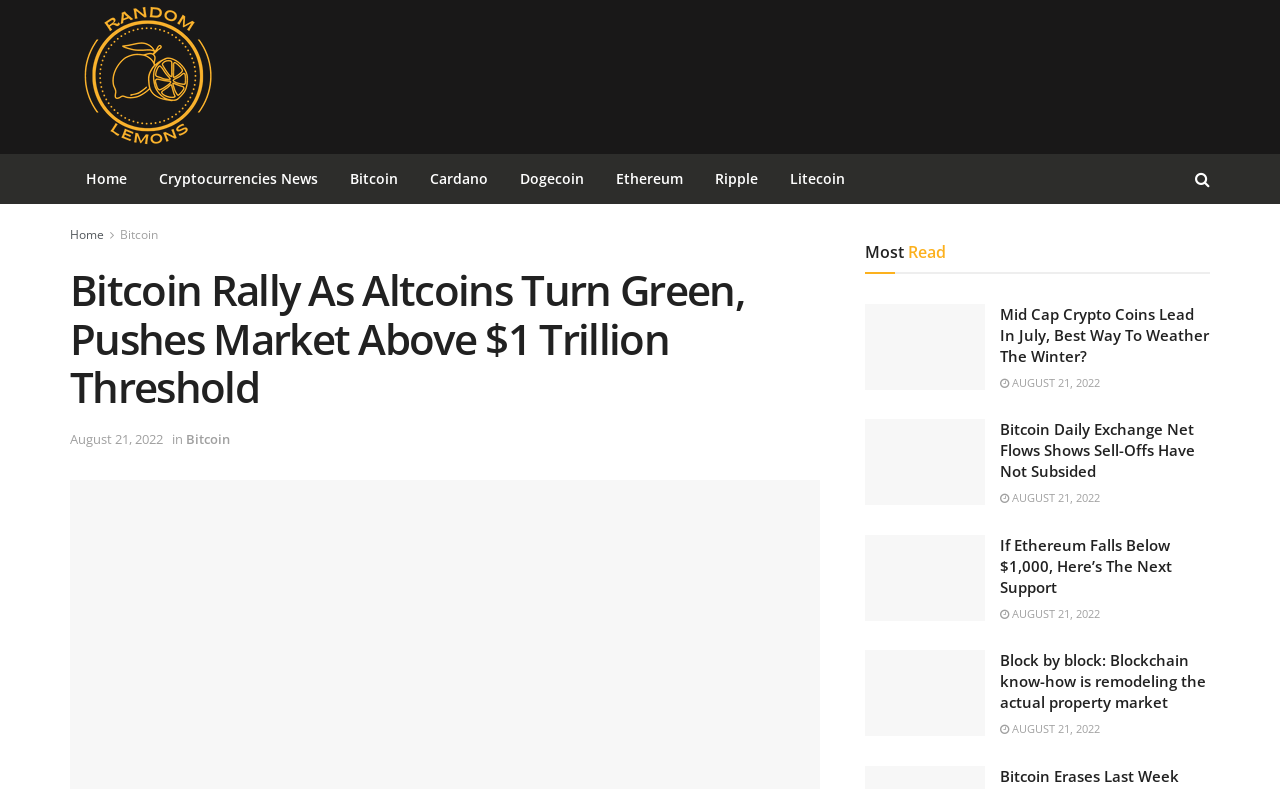How many articles are listed under 'Most Read'?
Based on the screenshot, provide your answer in one word or phrase.

4